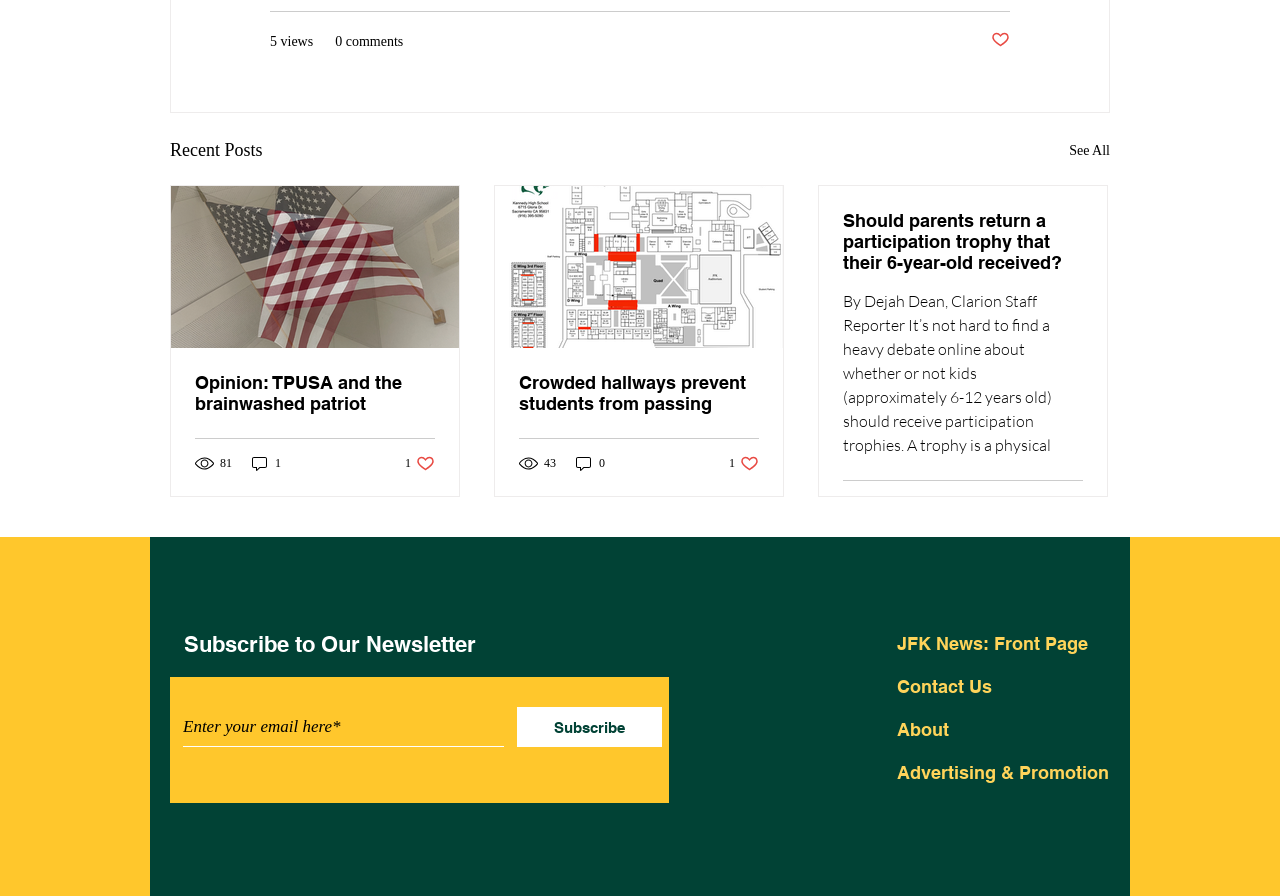Locate the bounding box coordinates of the clickable area to execute the instruction: "View more posts by Andrew Dunn". Provide the coordinates as four float numbers between 0 and 1, represented as [left, top, right, bottom].

None